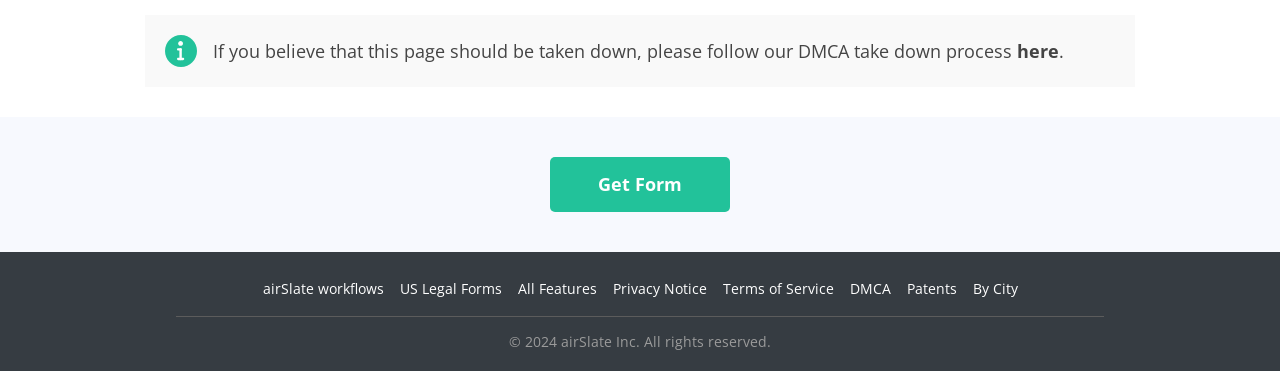Please specify the bounding box coordinates of the region to click in order to perform the following instruction: "Follow the DMCA take down process".

[0.795, 0.105, 0.827, 0.17]